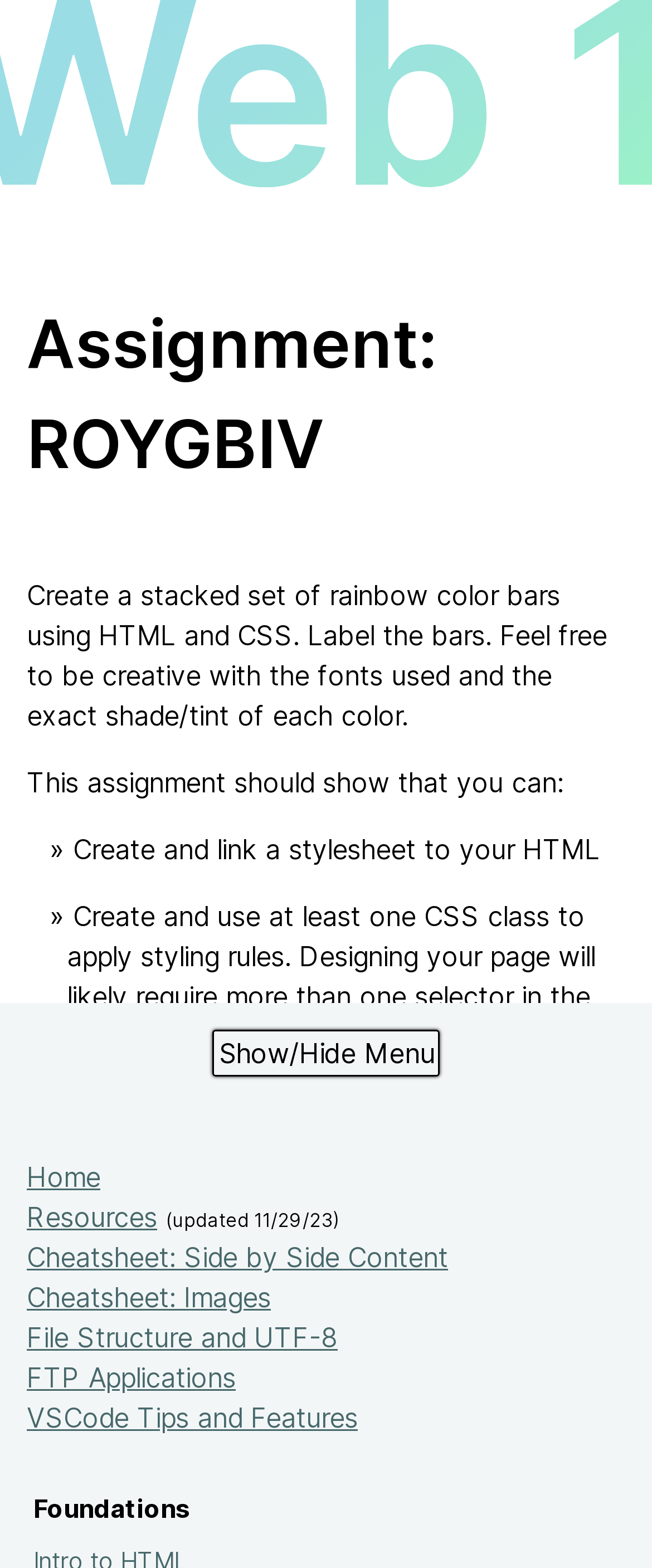From the element description: "Home", extract the bounding box coordinates of the UI element. The coordinates should be expressed as four float numbers between 0 and 1, in the order [left, top, right, bottom].

[0.041, 0.746, 0.177, 0.771]